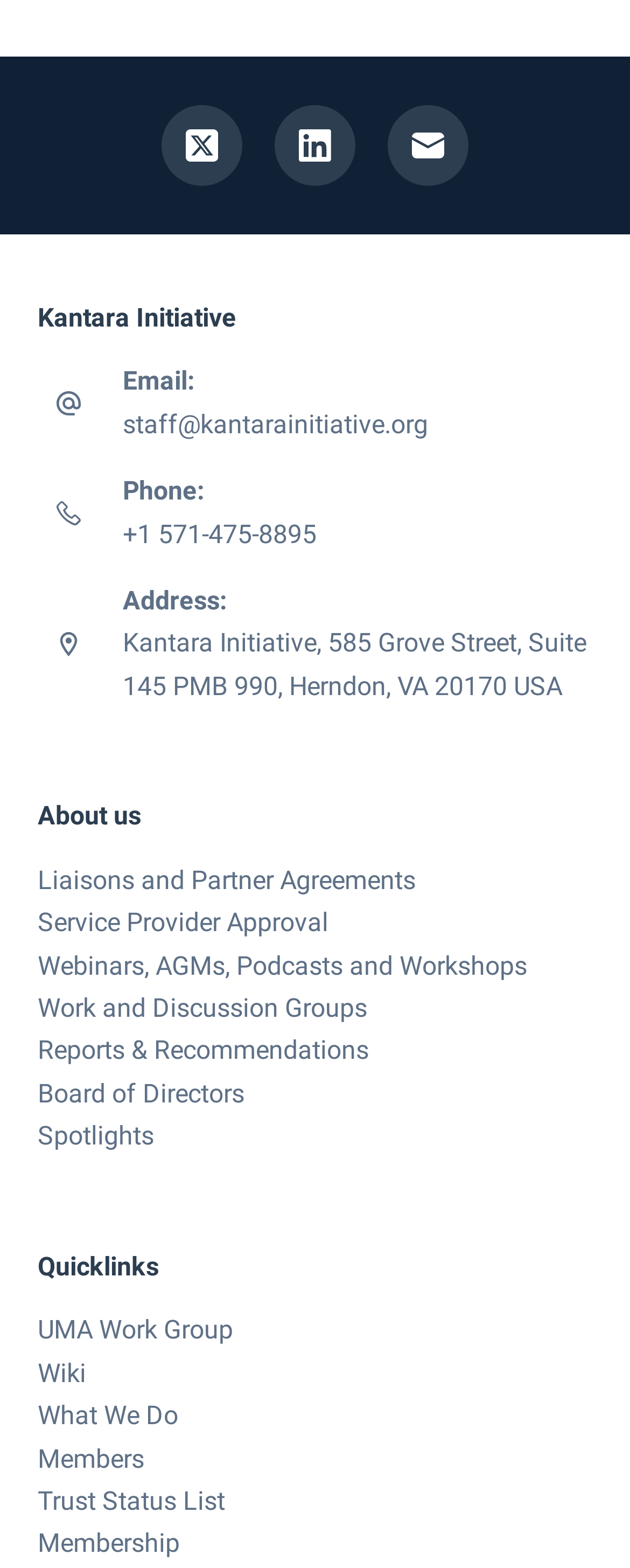Identify the bounding box coordinates necessary to click and complete the given instruction: "Learn about Liaisons and Partner Agreements".

[0.06, 0.551, 0.66, 0.571]